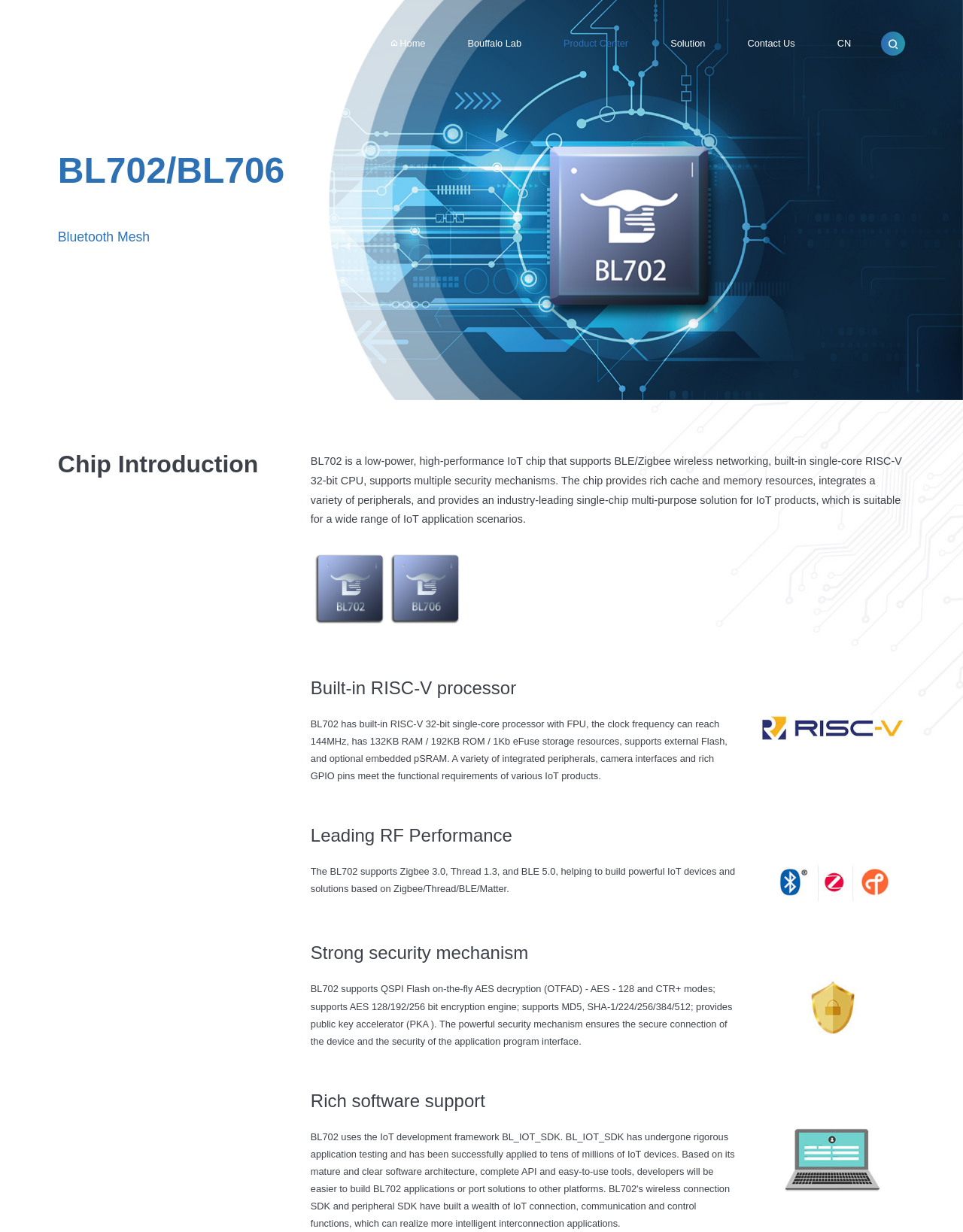What is the name of the product?
Answer the question with a thorough and detailed explanation.

The name of the product can be found in the heading 'BL702/BL706 Bluetooth Mesh' which is located at the top of the webpage.